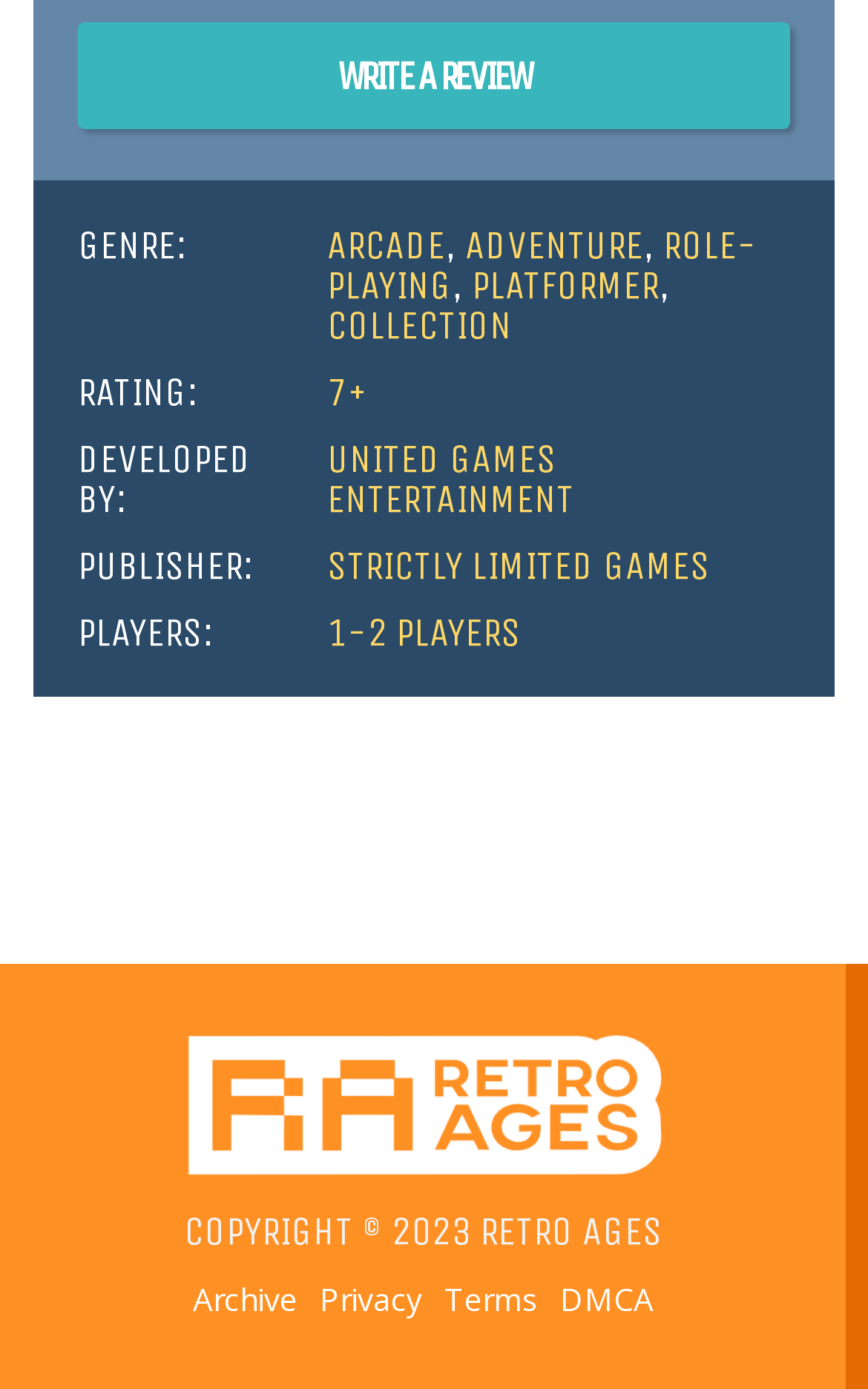Determine the bounding box coordinates for the clickable element to execute this instruction: "Check the game developer". Provide the coordinates as four float numbers between 0 and 1, i.e., [left, top, right, bottom].

[0.377, 0.313, 0.662, 0.377]